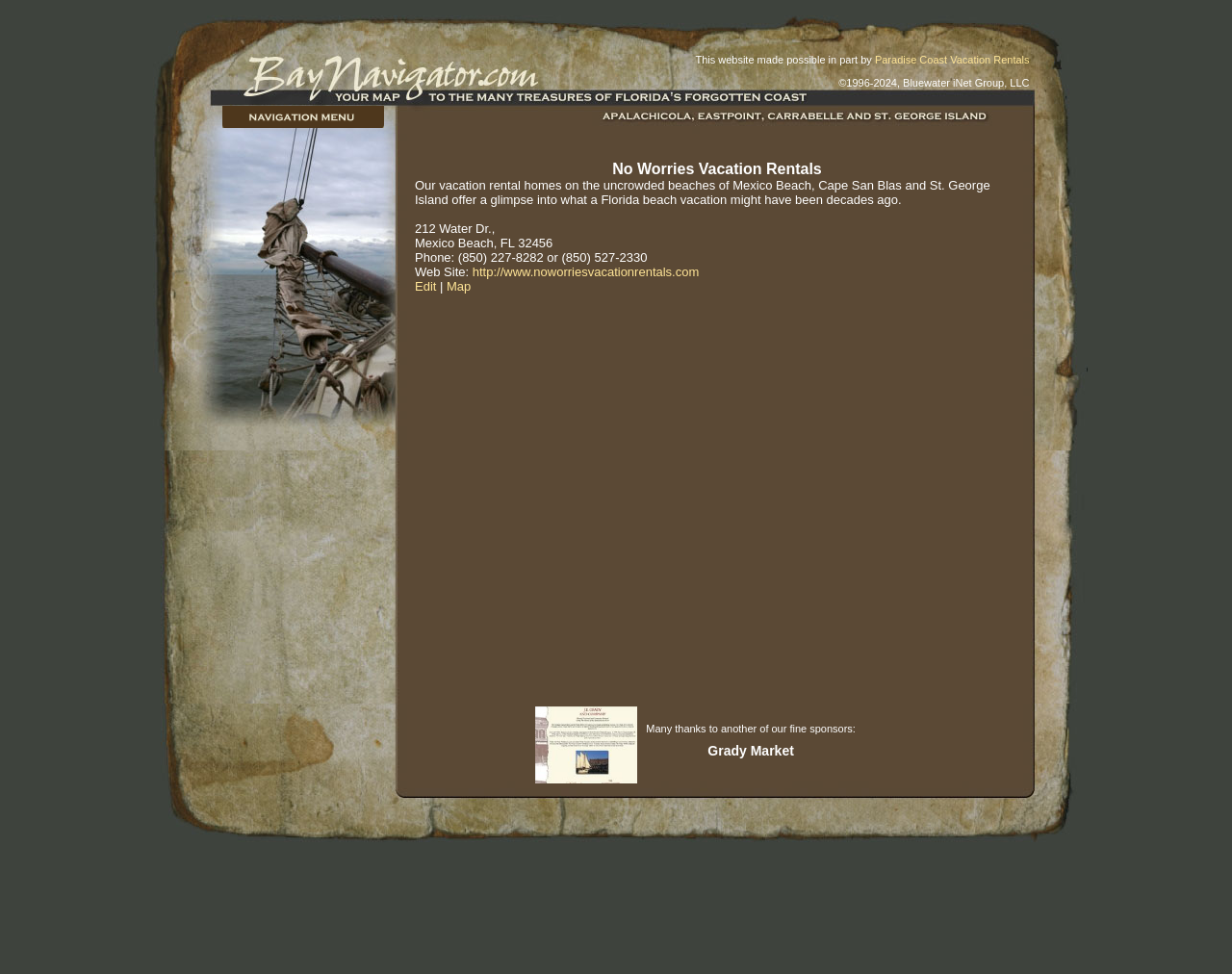Summarize the contents and layout of the webpage in detail.

The webpage is about No Worries Vacation Rentals, a company that offers vacation rental homes on the uncrowded beaches of Mexico Beach, Cape San Blas, and St. George Island in Florida. 

At the top of the page, there is a footer section that contains a copyright notice and links to Paradise Coast Vacation Rentals and Bluewater iNet Group, LLC. 

Below the footer section, there is a logo or image on the left side, which is a link. 

The main content of the page is divided into two sections. The first section is about No Worries Vacation Rentals, which provides a brief description of the company and its services. This section is located on the left side of the page and takes up most of the page's width. It includes the company's address, phone numbers, and a link to its website. 

On the right side of the page, there is a section about Grady Market, which is one of the company's sponsors. This section includes a link to Grady Market's website and a brief description of the company. There is also an image related to Grady Market in this section.